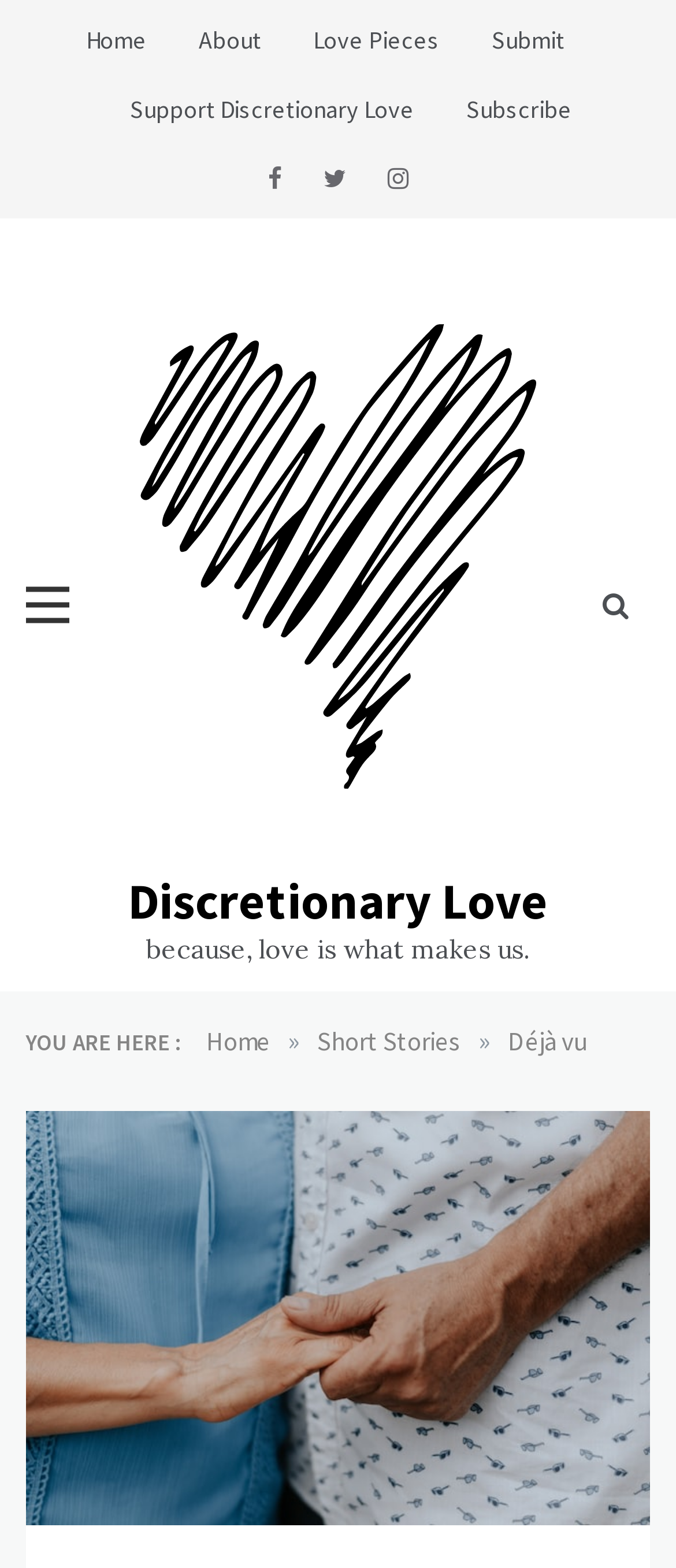Answer the question briefly using a single word or phrase: 
What is the function of the button with the '' icon?

Unknown